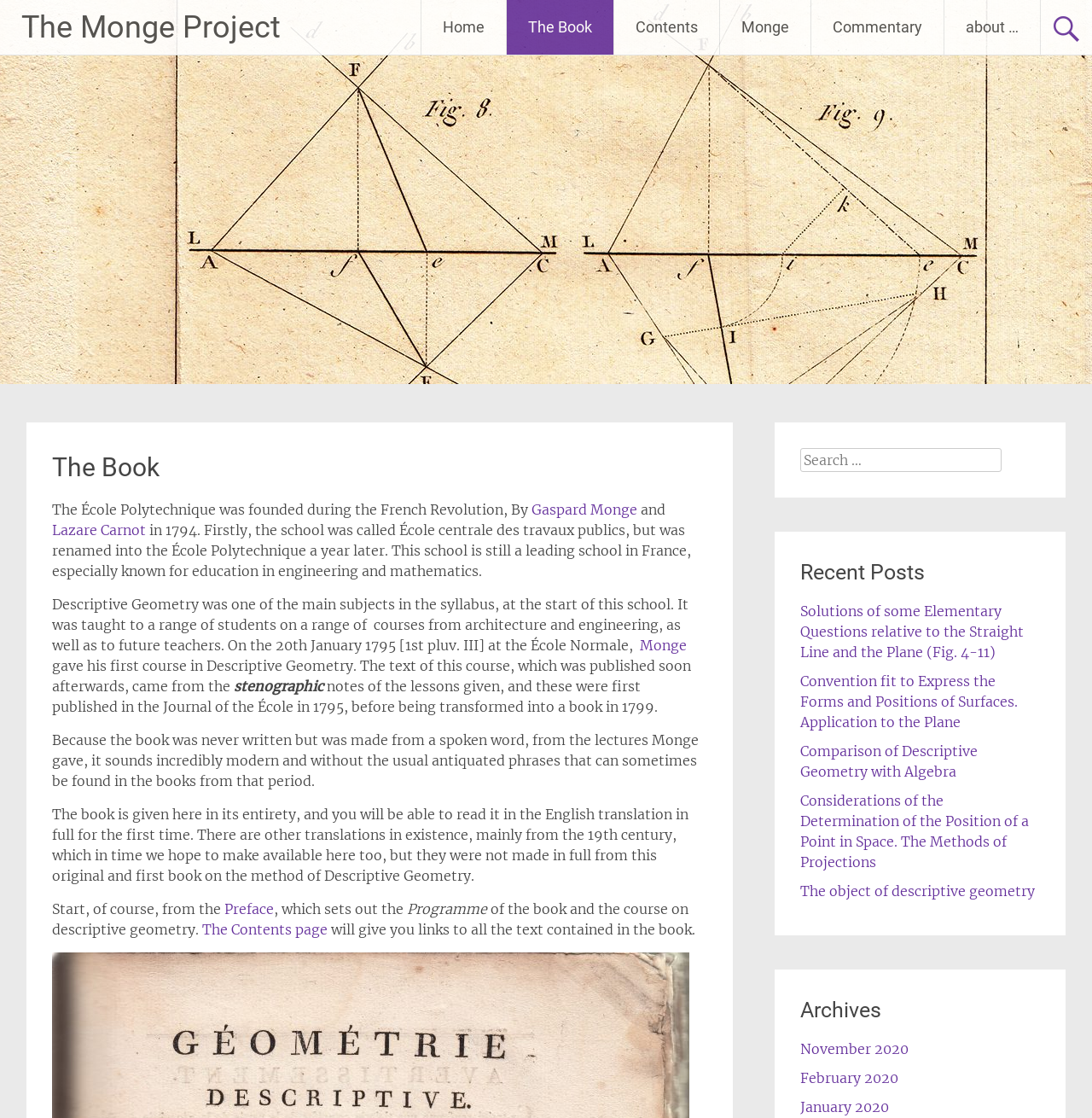Please identify the bounding box coordinates of the region to click in order to complete the given instruction: "View the 'Contents' page". The coordinates should be four float numbers between 0 and 1, i.e., [left, top, right, bottom].

[0.562, 0.0, 0.659, 0.049]